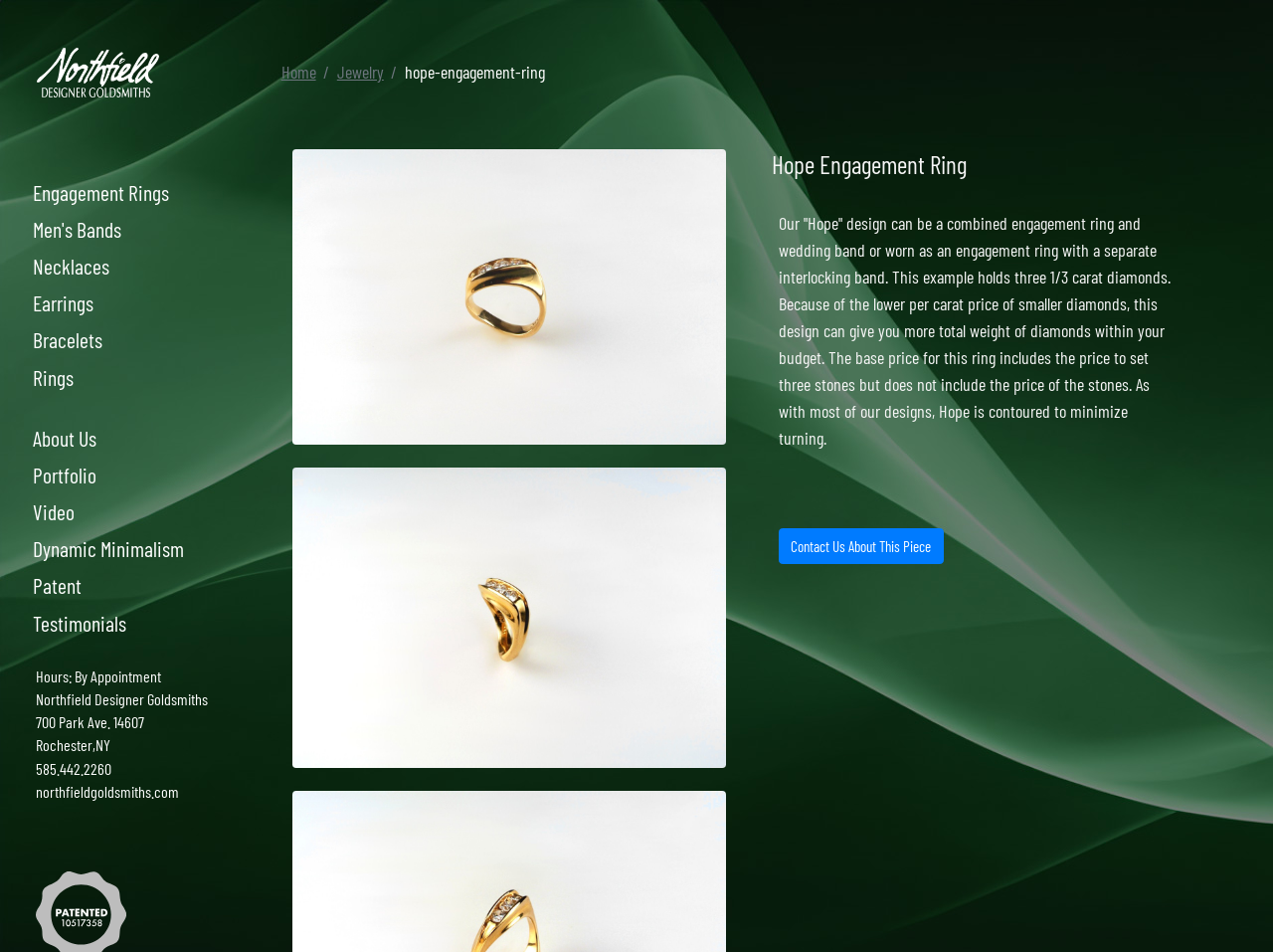Please respond to the question using a single word or phrase:
What type of jewelry is featured on this page?

Engagement Ring